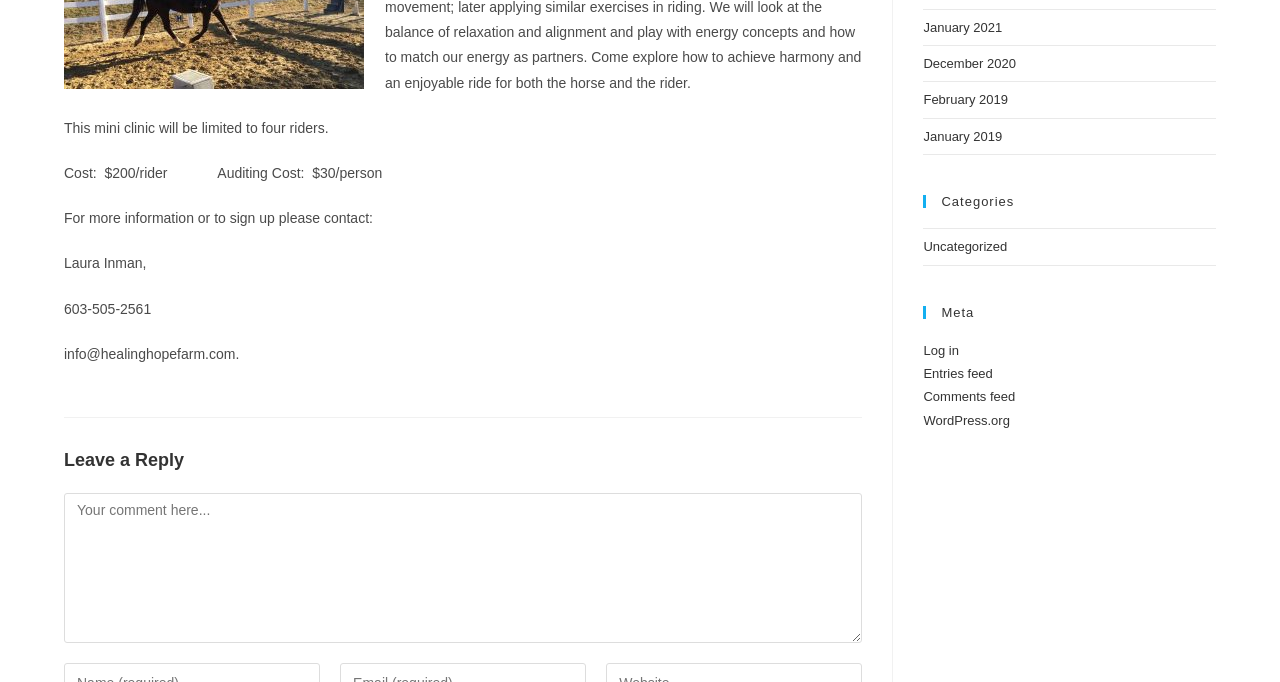Show the bounding box coordinates for the HTML element as described: "WordPress.org".

[0.721, 0.605, 0.789, 0.627]